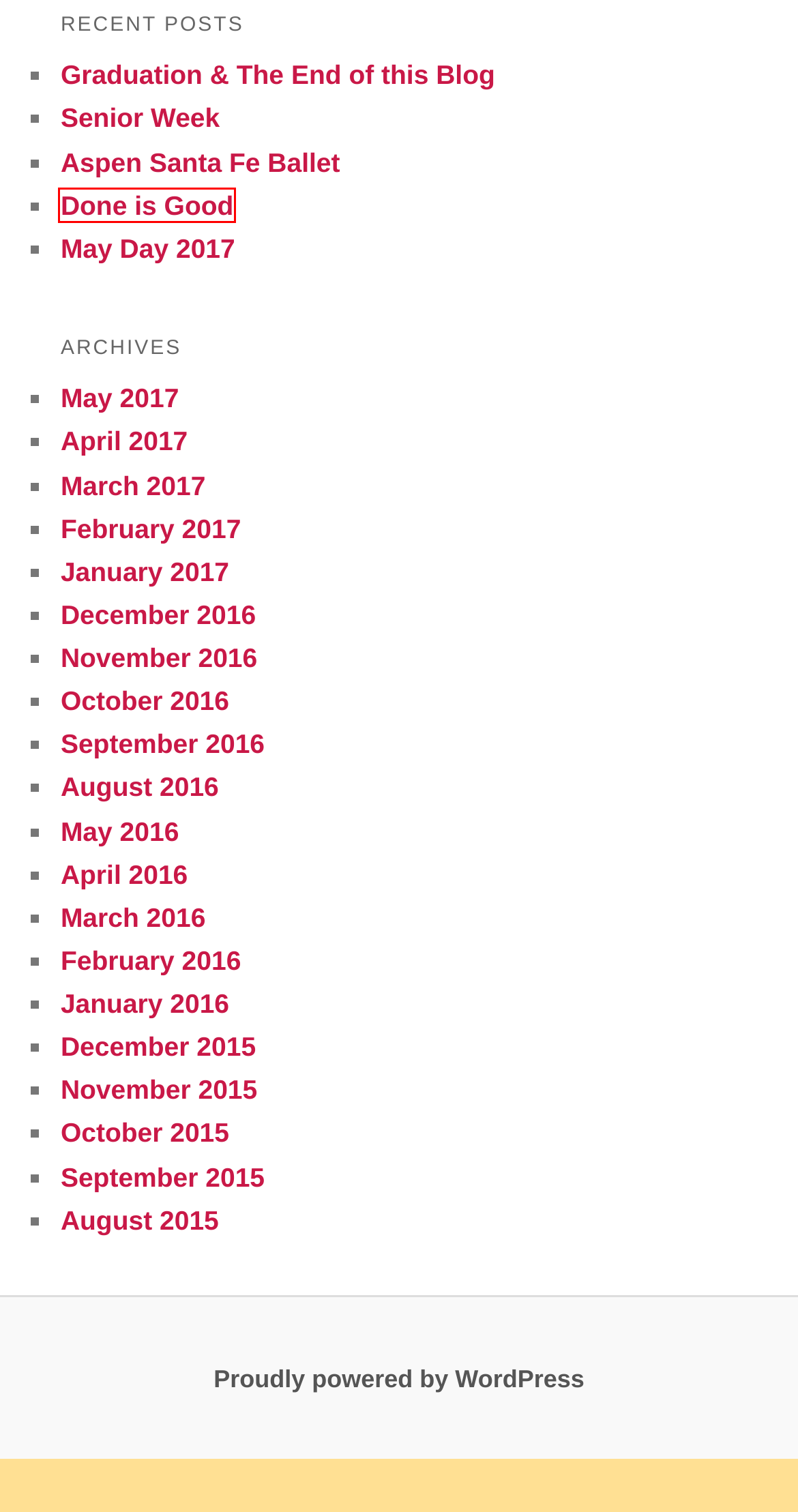You have a screenshot of a webpage with a red bounding box around an element. Identify the webpage description that best fits the new page that appears after clicking the selected element in the red bounding box. Here are the candidates:
A. September | 2015 | Miranda's Banter Blog
B. November | 2015 | Miranda's Banter Blog
C. August | 2016 | Miranda's Banter Blog
D. April | 2016 | Miranda's Banter Blog
E. February | 2016 | Miranda's Banter Blog
F. Graduation & The End of this Blog | Miranda's Banter Blog
G. October | 2015 | Miranda's Banter Blog
H. Done is Good | Miranda's Banter Blog

H